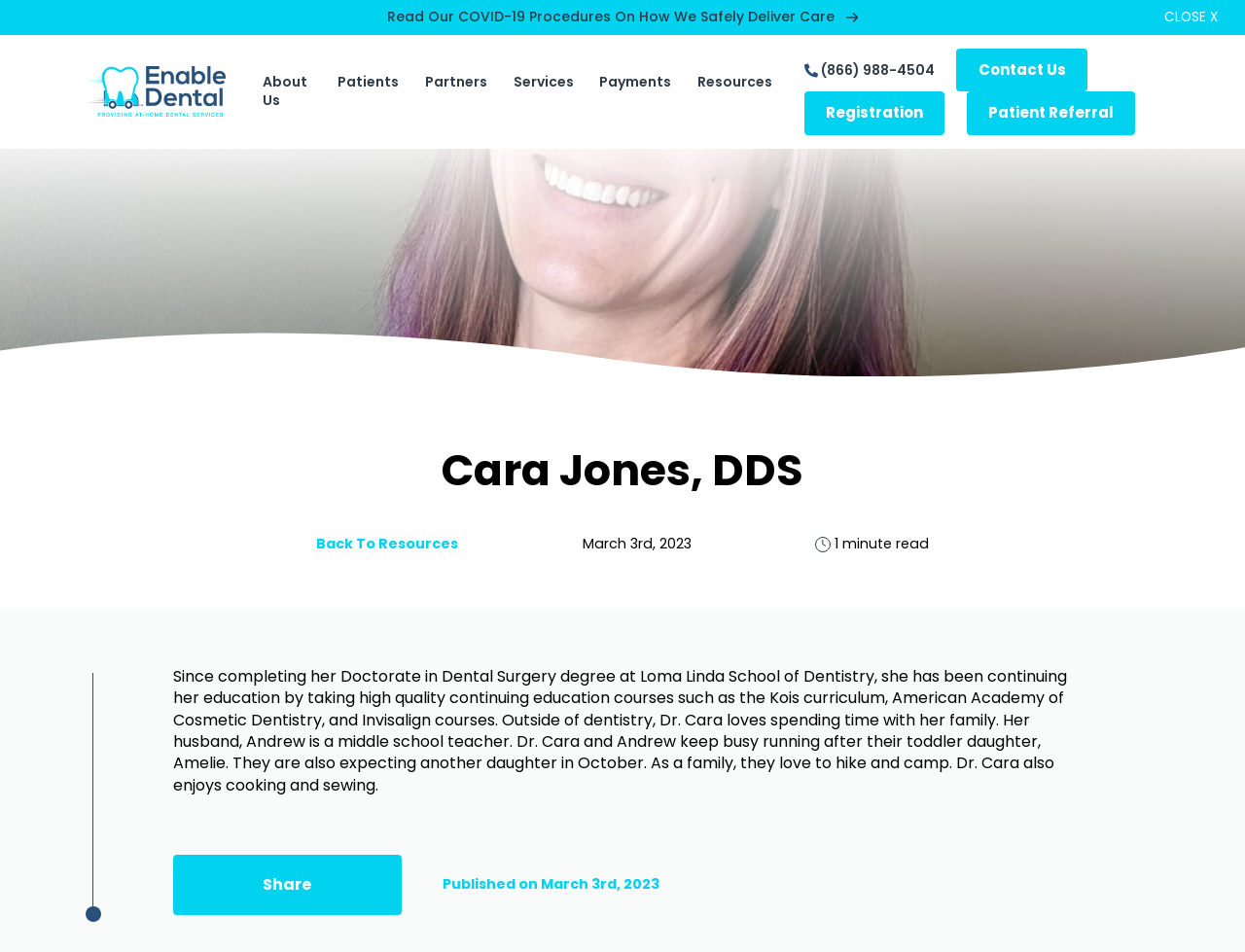Find the bounding box coordinates of the element's region that should be clicked in order to follow the given instruction: "Share this page". The coordinates should consist of four float numbers between 0 and 1, i.e., [left, top, right, bottom].

[0.139, 0.898, 0.322, 0.961]